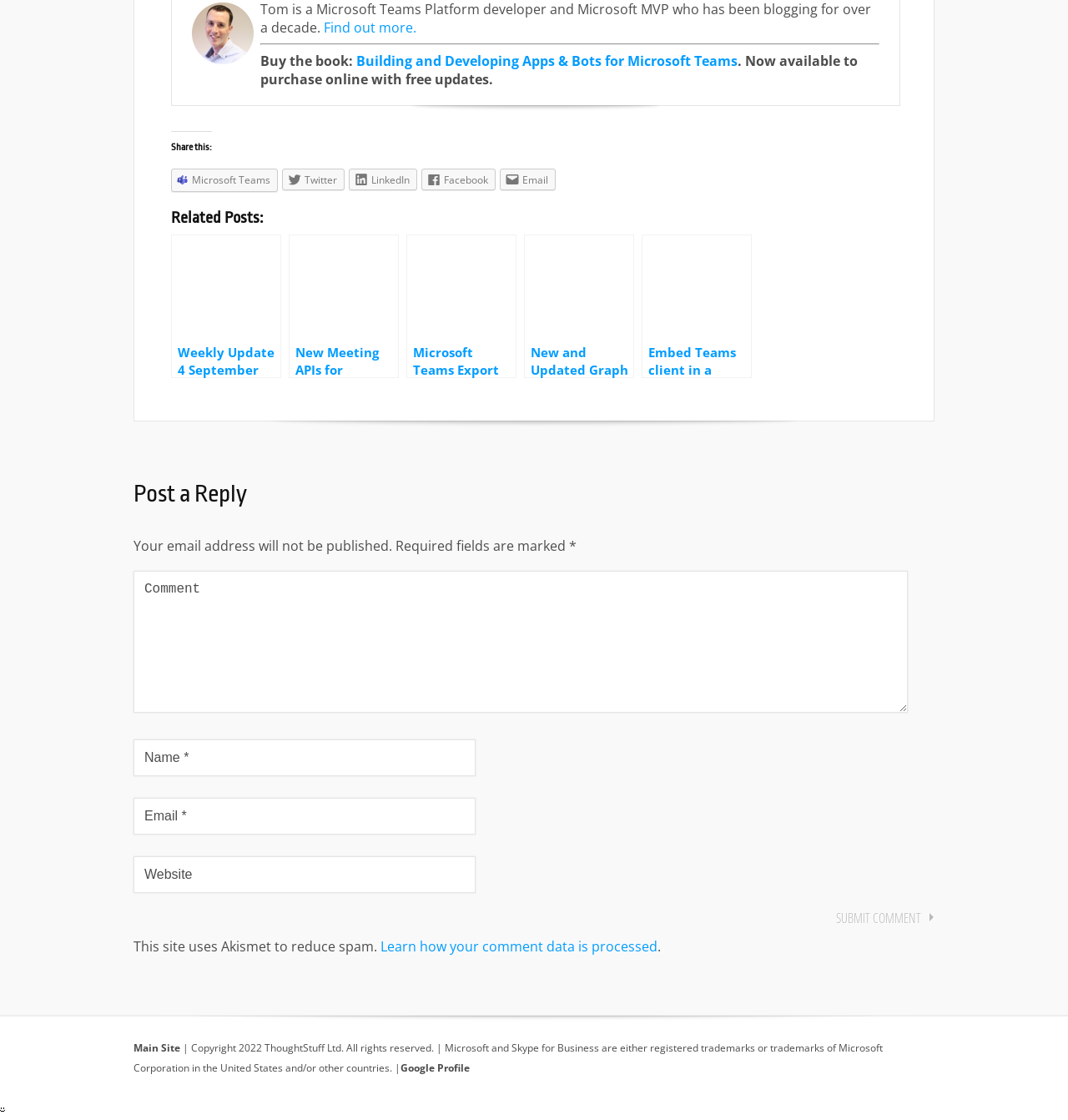Specify the bounding box coordinates of the element's region that should be clicked to achieve the following instruction: "Share this on Microsoft Teams". The bounding box coordinates consist of four float numbers between 0 and 1, in the format [left, top, right, bottom].

[0.16, 0.15, 0.26, 0.171]